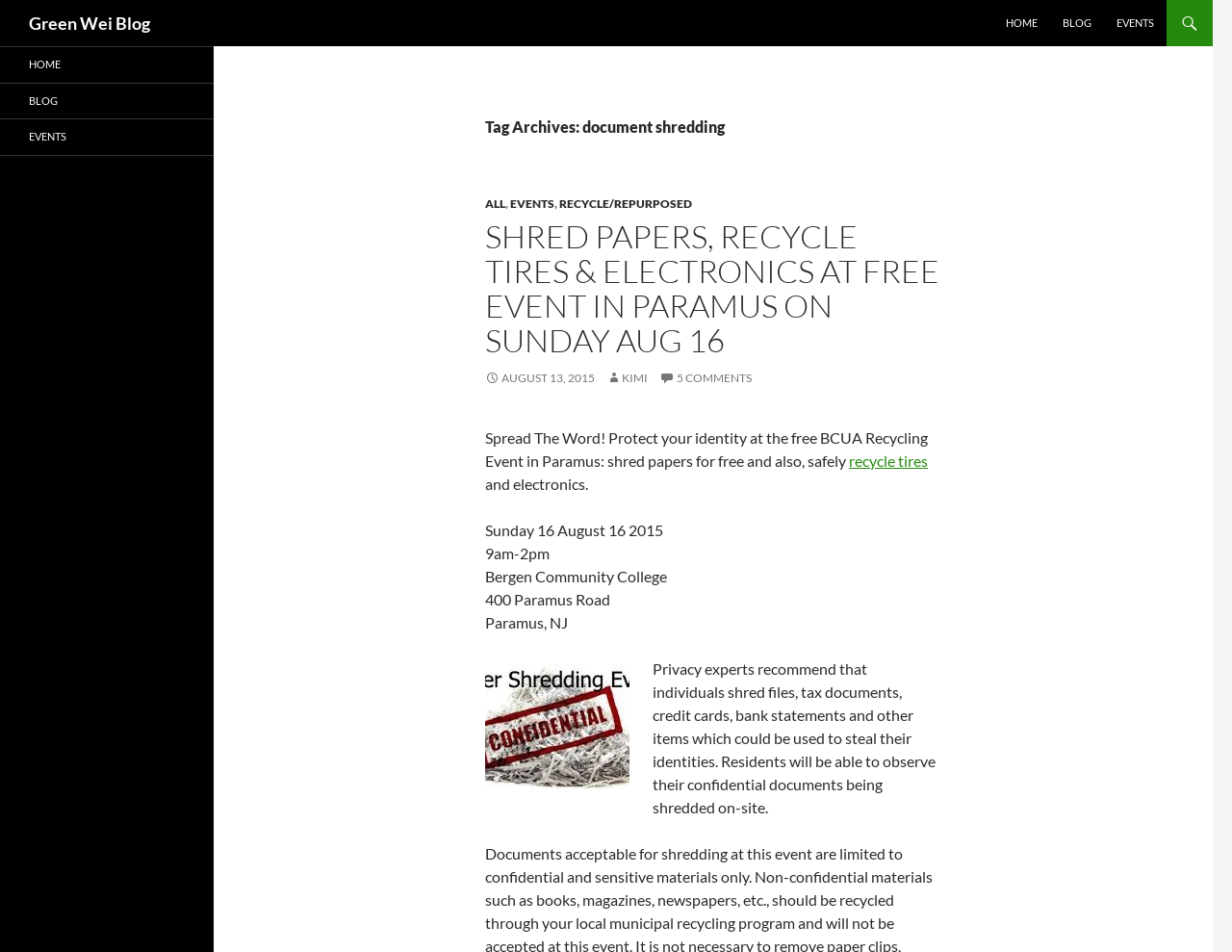Locate the bounding box coordinates of the element that should be clicked to execute the following instruction: "view events".

[0.897, 0.0, 0.946, 0.049]